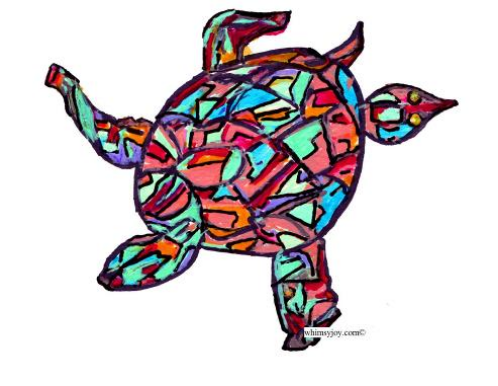What is the turtle's pose in the illustration?
Based on the image, give a one-word or short phrase answer.

Swimming